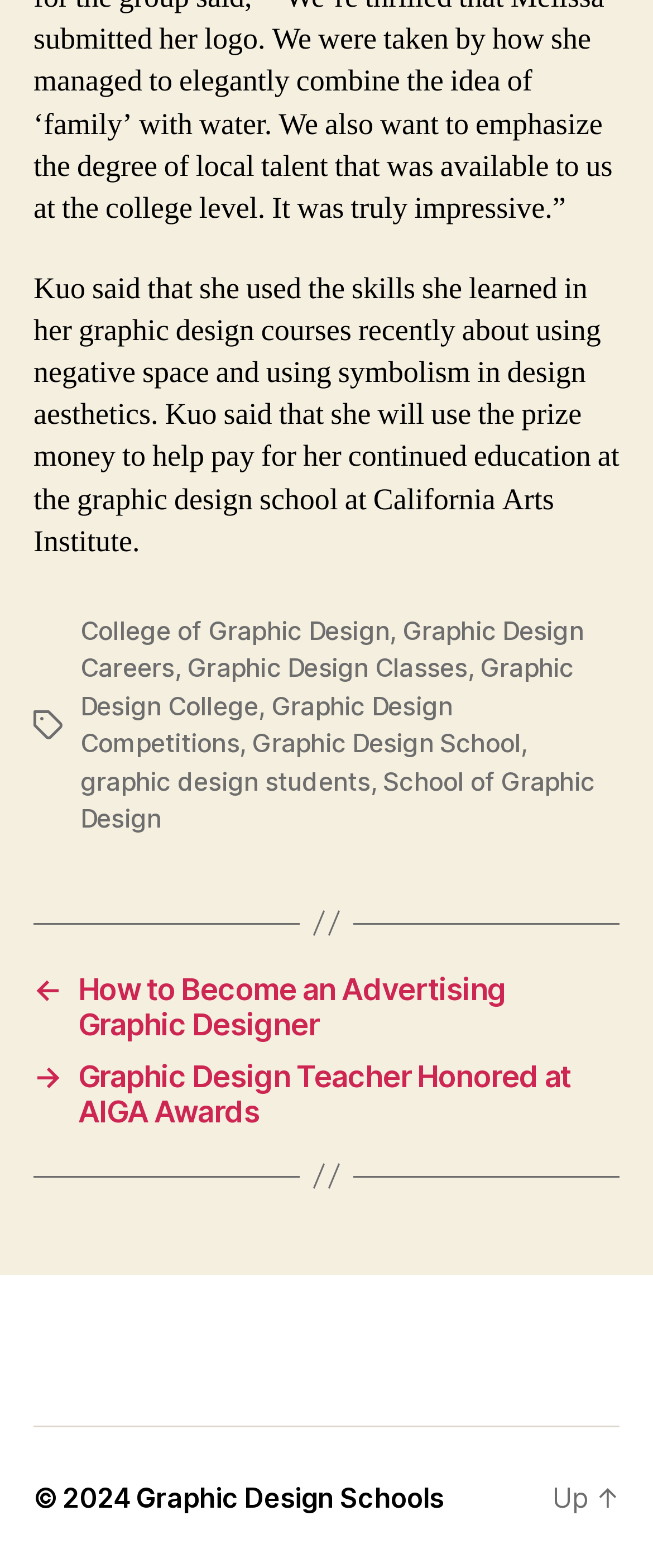Please locate the bounding box coordinates for the element that should be clicked to achieve the following instruction: "go to Graphic Design Schools". Ensure the coordinates are given as four float numbers between 0 and 1, i.e., [left, top, right, bottom].

[0.208, 0.944, 0.68, 0.966]